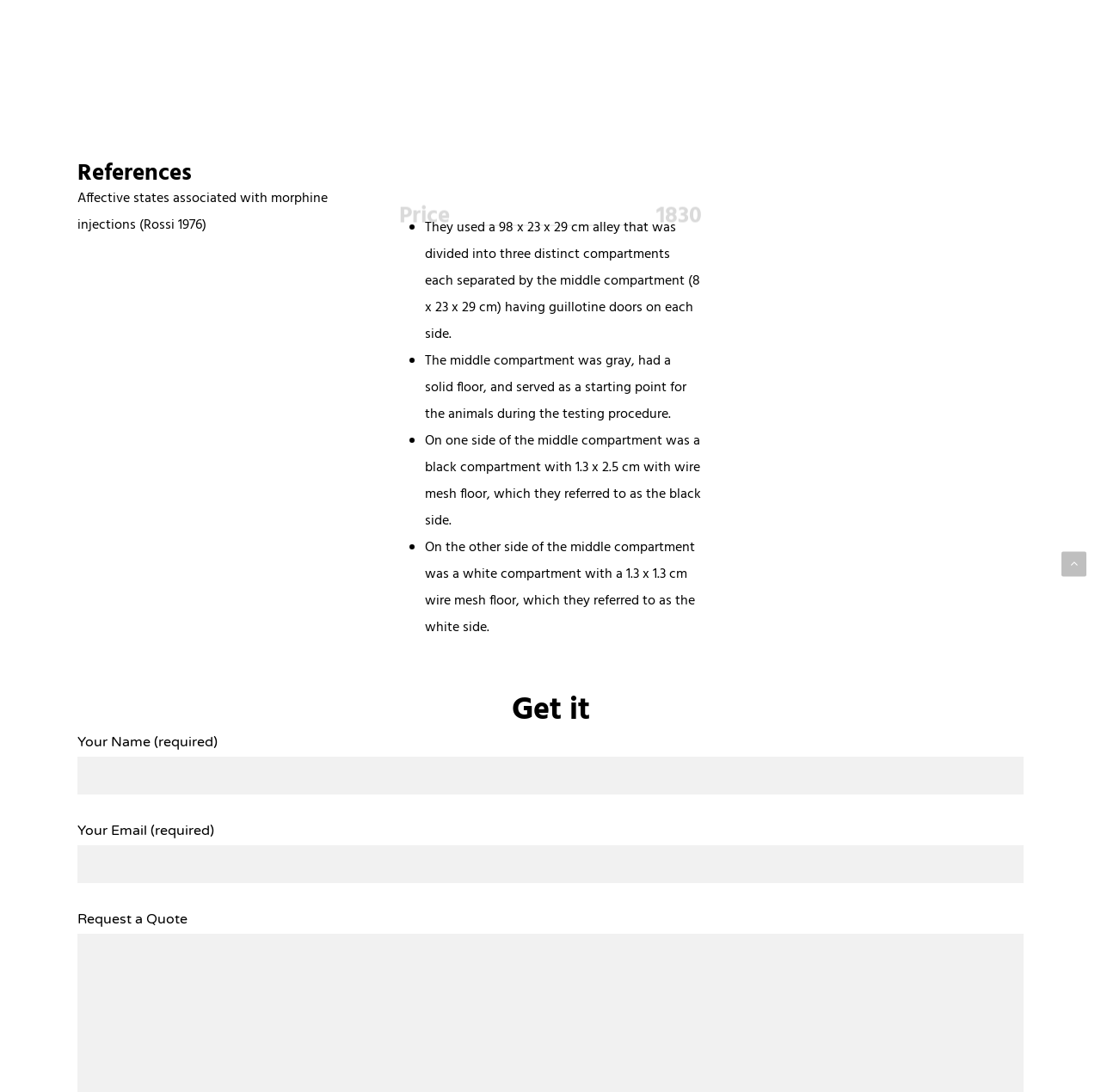Extract the bounding box coordinates for the UI element described as: "FAQ".

[0.07, 0.169, 0.095, 0.189]